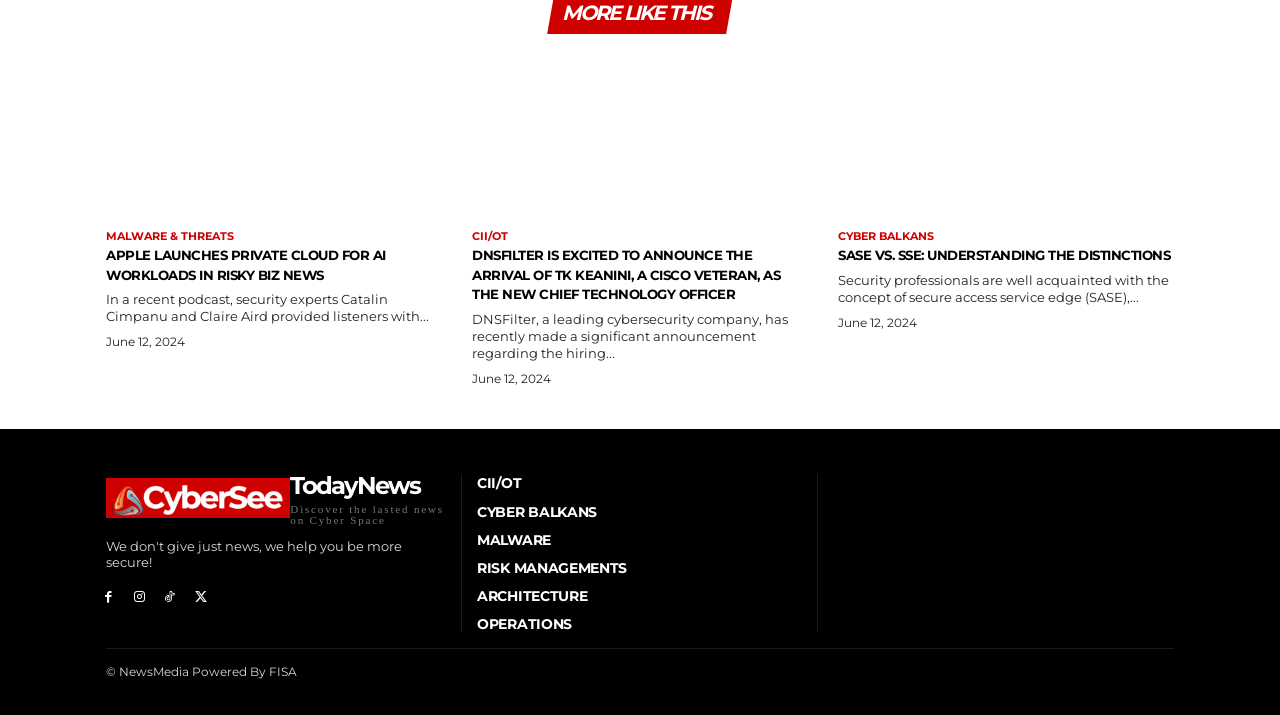What categories are available for news articles?
Refer to the image and give a detailed response to the question.

By examining the webpage, I can see multiple links at the bottom of the page that seem to be categories for news articles. These categories include CII/OT, CYBER BALKANS, MALWARE, RISK MANAGEMENTS, ARCHITECTURE, and OPERATIONS. This suggests that users can browse news articles by these categories.